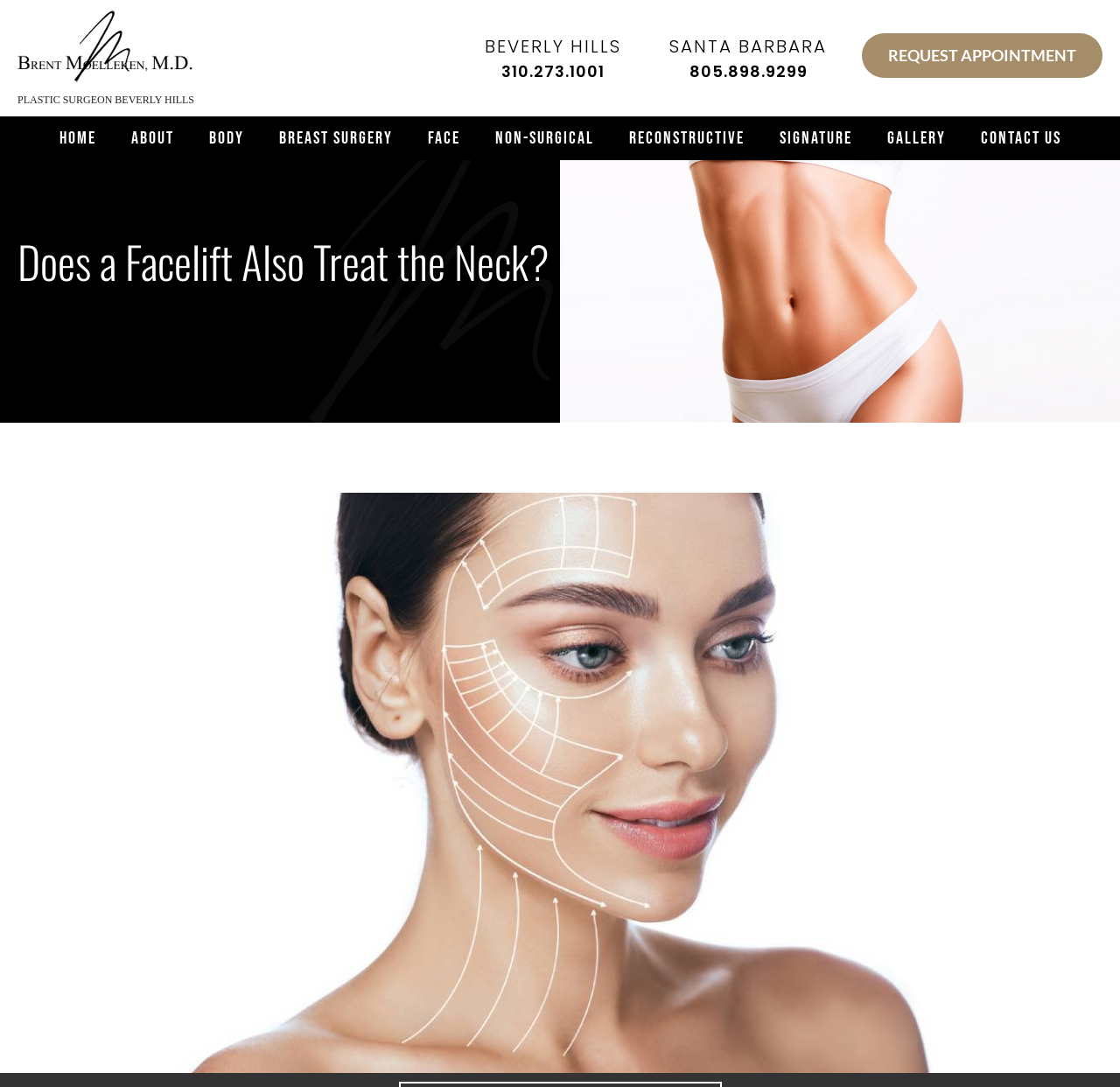Write an extensive caption that covers every aspect of the webpage.

The webpage is about a cosmetic procedure, specifically a facelift, and its effects on the neck. At the top of the page, there is a banner with a logo and the name "Brent Moelleken M.D." accompanied by a tagline "PLASTIC SURGEON BEVERLY HILLS". Below the banner, there is a navigation menu with 10 links, including "Home", "About", "Body", "Breast Surgery", "Face", "Non-surgical", "Reconstructive", "Signature", "Gallery", and "Contact Us".

On the right side of the page, there is a complementary section with two locations listed: Beverly Hills and Santa Barbara, each with a phone number. There is also a "REQUEST APPOINTMENT" link.

The main content of the page is headed by a title "Does a Facelift Also Treat the Neck?" which is positioned below the navigation menu.